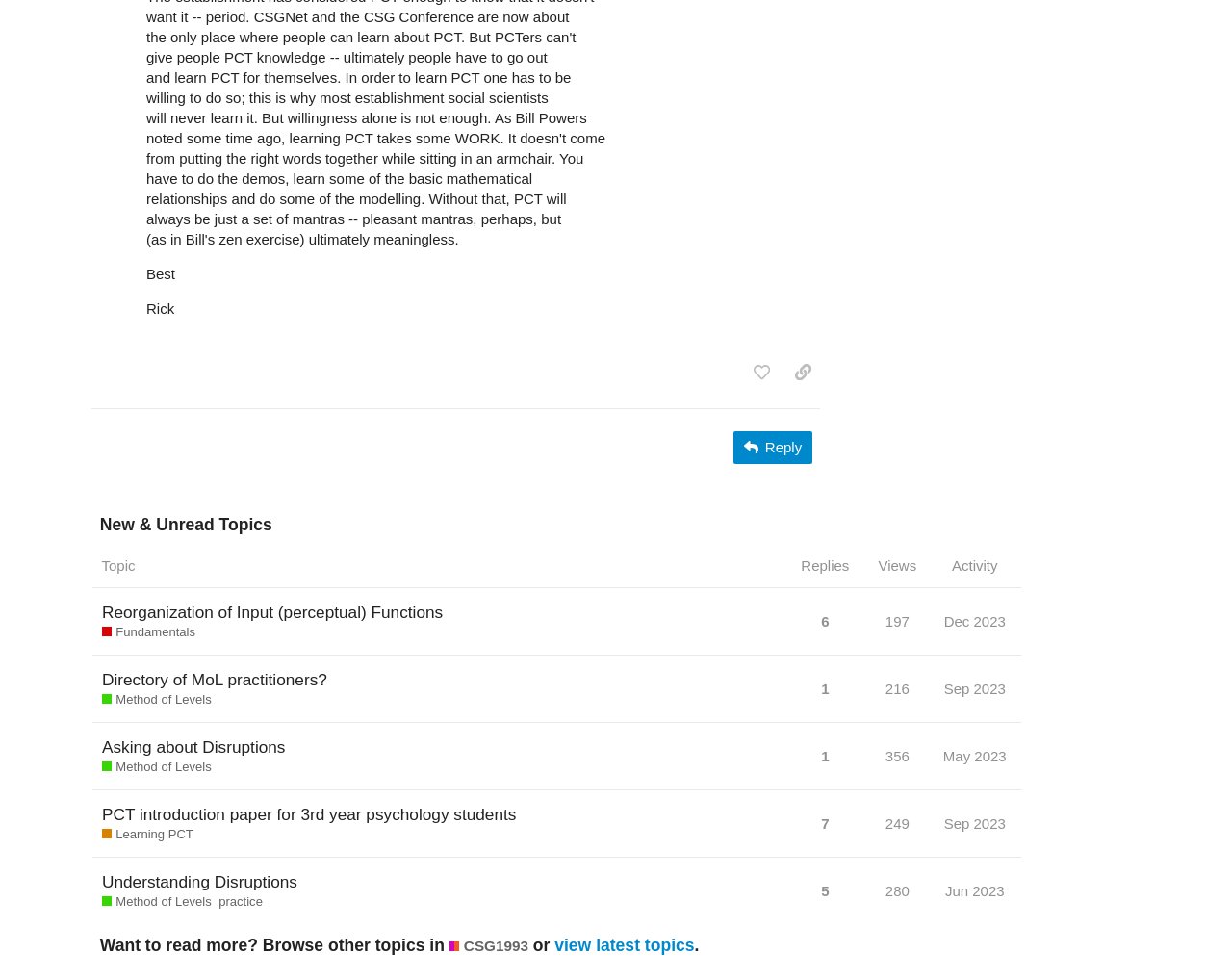Can you provide the bounding box coordinates for the element that should be clicked to implement the instruction: "sort by replies"?

[0.64, 0.555, 0.699, 0.6]